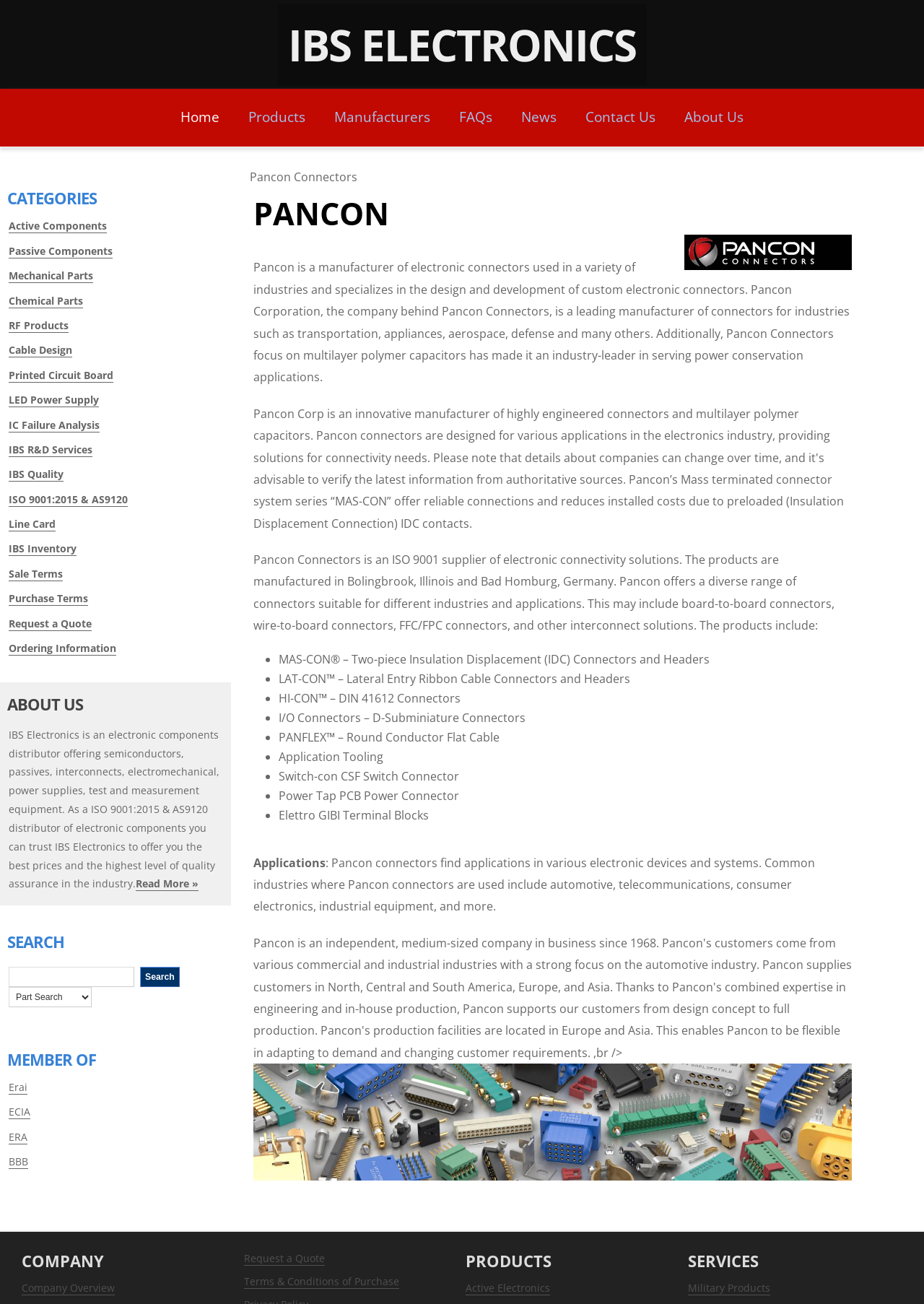Please locate the bounding box coordinates of the element that should be clicked to achieve the given instruction: "Request a quote".

[0.009, 0.473, 0.099, 0.484]